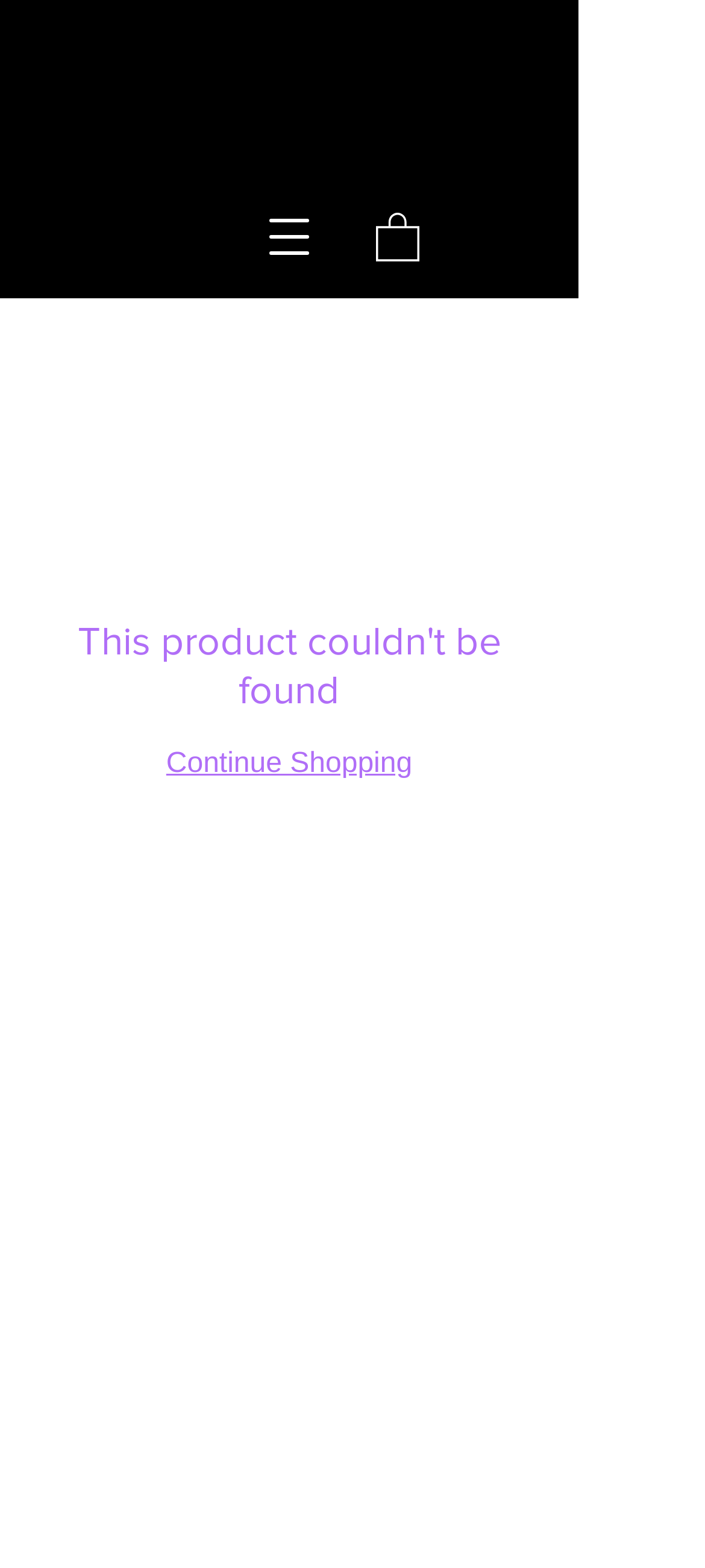From the screenshot, find the bounding box of the UI element matching this description: "Continue Shopping". Supply the bounding box coordinates in the form [left, top, right, bottom], each a float between 0 and 1.

[0.236, 0.477, 0.585, 0.496]